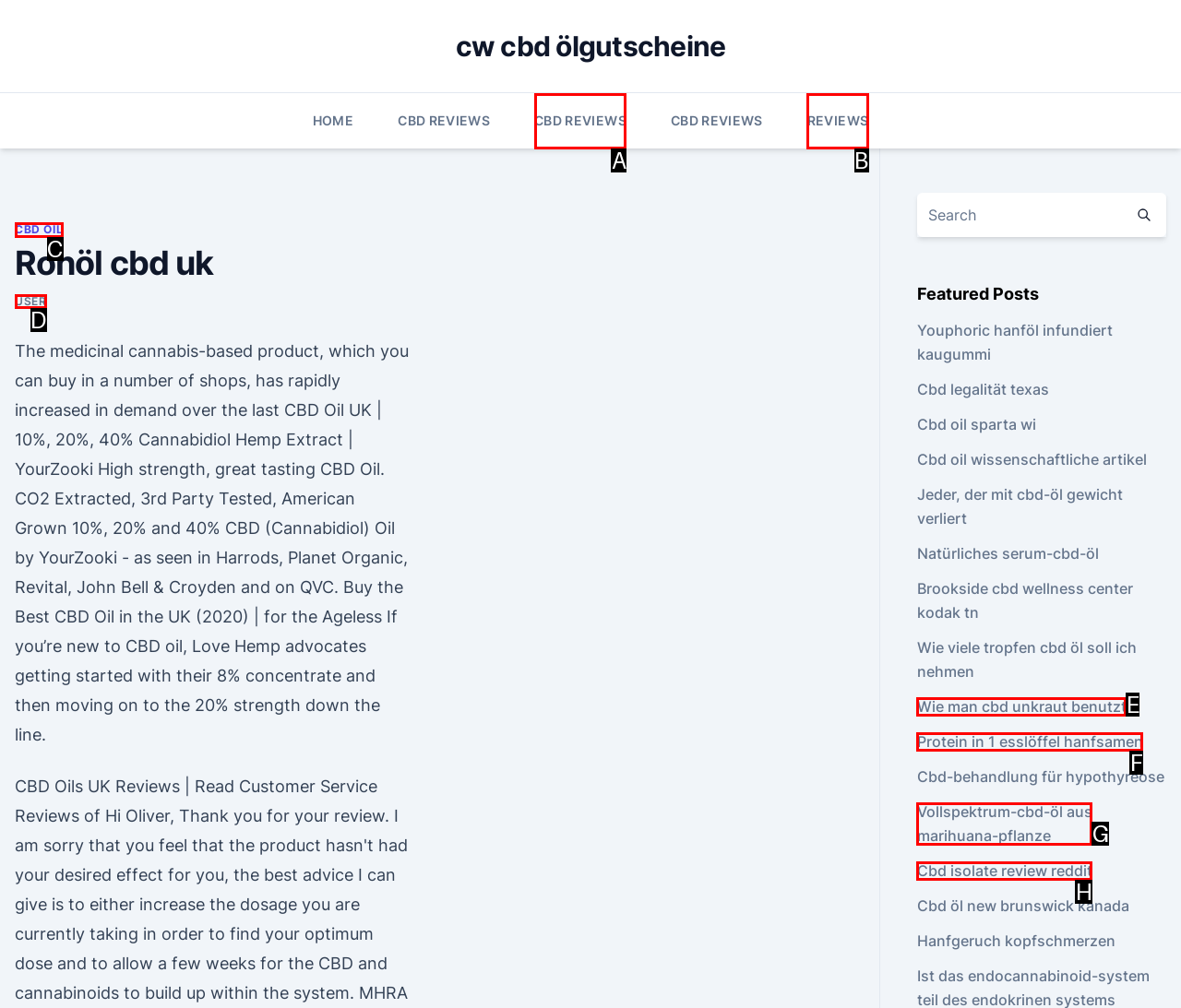Determine which option fits the following description: Protein in 1 esslöffel hanfsamen
Answer with the corresponding option's letter directly.

F